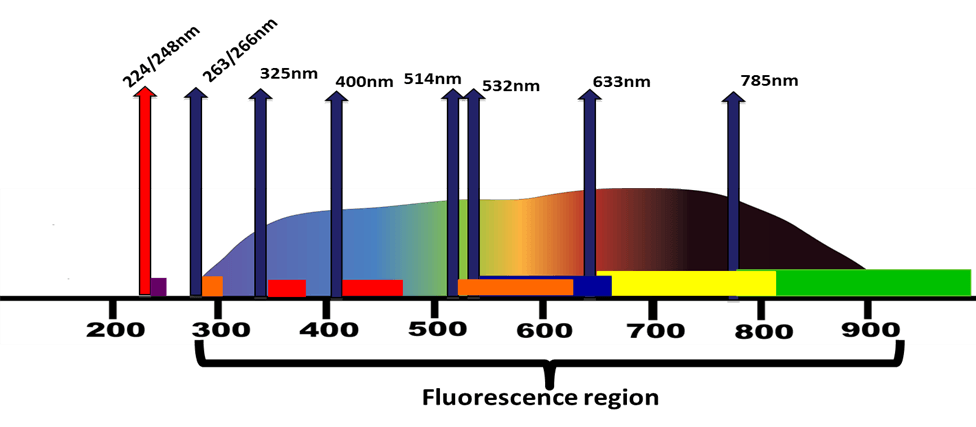Paint a vivid picture of the image with your description.

The image illustrates the relationship between various excitation wavelengths in nanometers (nm) and the fluorescence region. It features vertical arrows indicating specific wavelengths, such as 224/248 nm and 263/266 nm, which suggest prominent emission peaks in the ultraviolet and visible light spectrum. The graph visually represents the fluorescence region, emphasizing different ranges of light emission, including notable wavelengths such as 325 nm, 400 nm, 514 nm, 532 nm, 633 nm, and 785 nm.

This depiction is significant for understanding the dynamics of Raman scattering and fluorescence in the context of advanced detection technologies, particularly within Photon Systems' framework. By avoiding fluorescence interference, which can obscure Raman emissions, these selected excitation wavelengths facilitate enhanced detection of chemical and biological materials.